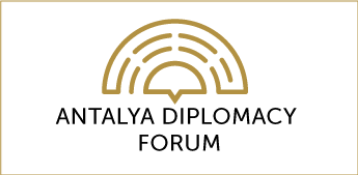What is the typography style of the event's name in the logo?
Give a thorough and detailed response to the question.

The caption states that the event's name is 'displayed prominently beneath it in bold, modern typography', indicating that the typography style of the event's name is bold and modern.